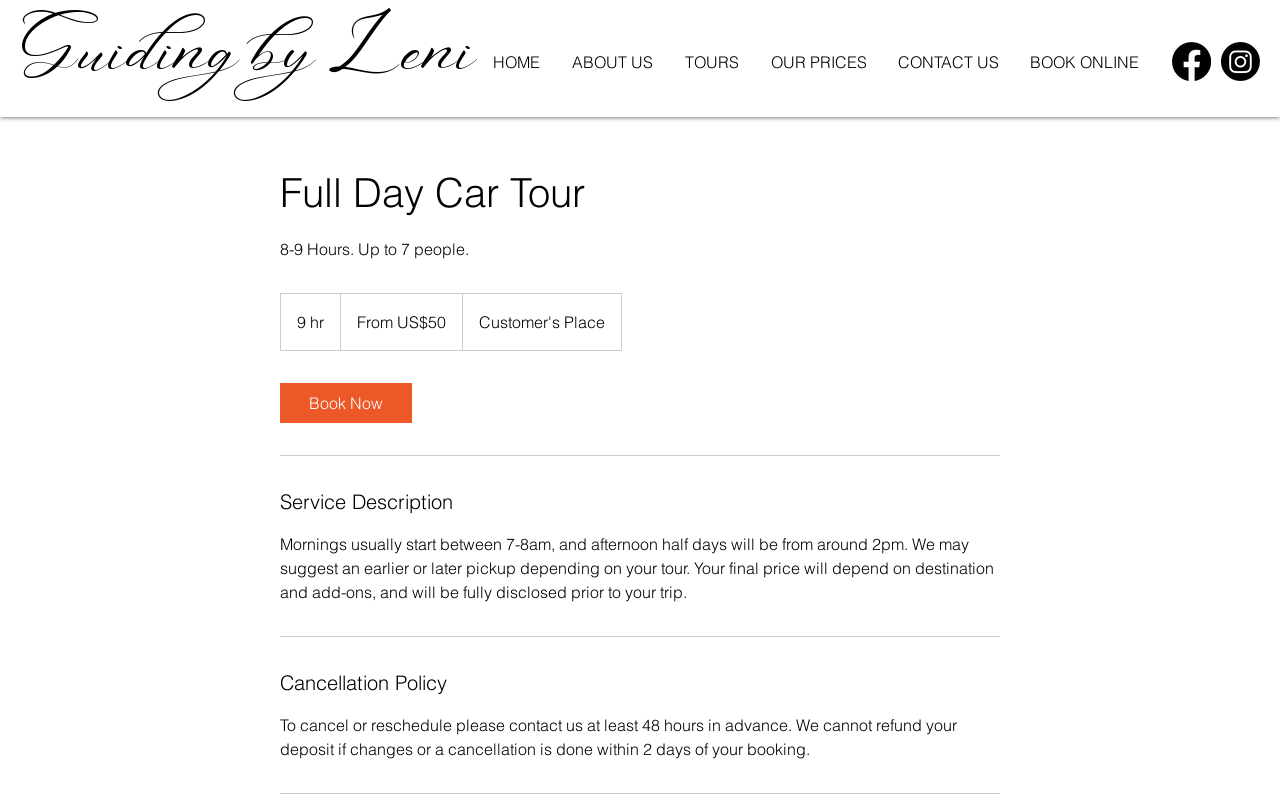Given the element description: "HOME", predict the bounding box coordinates of the UI element it refers to, using four float numbers between 0 and 1, i.e., [left, top, right, bottom].

[0.373, 0.047, 0.434, 0.11]